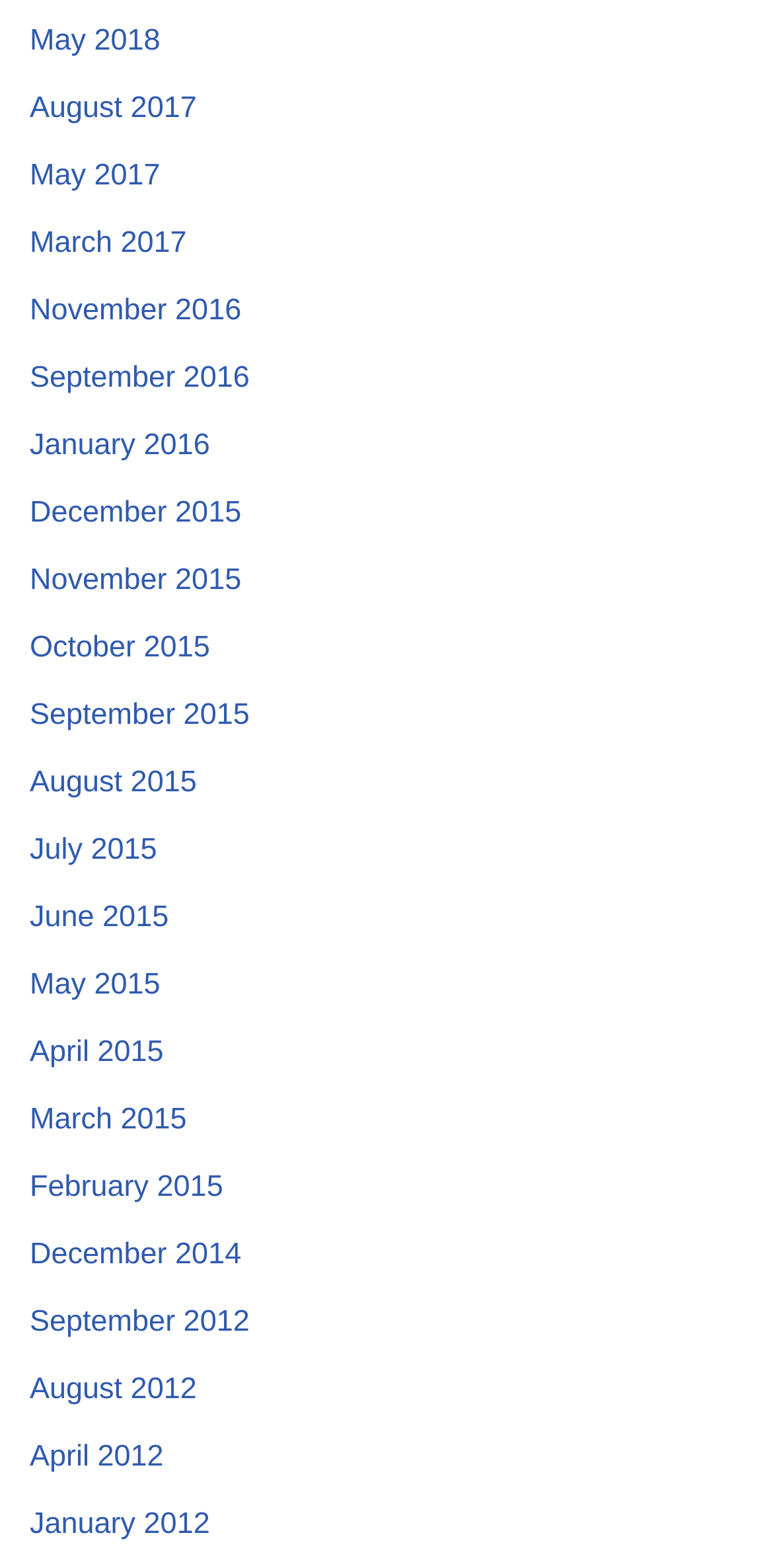Provide a brief response to the question below using a single word or phrase: 
How many months are listed in 2015?

12